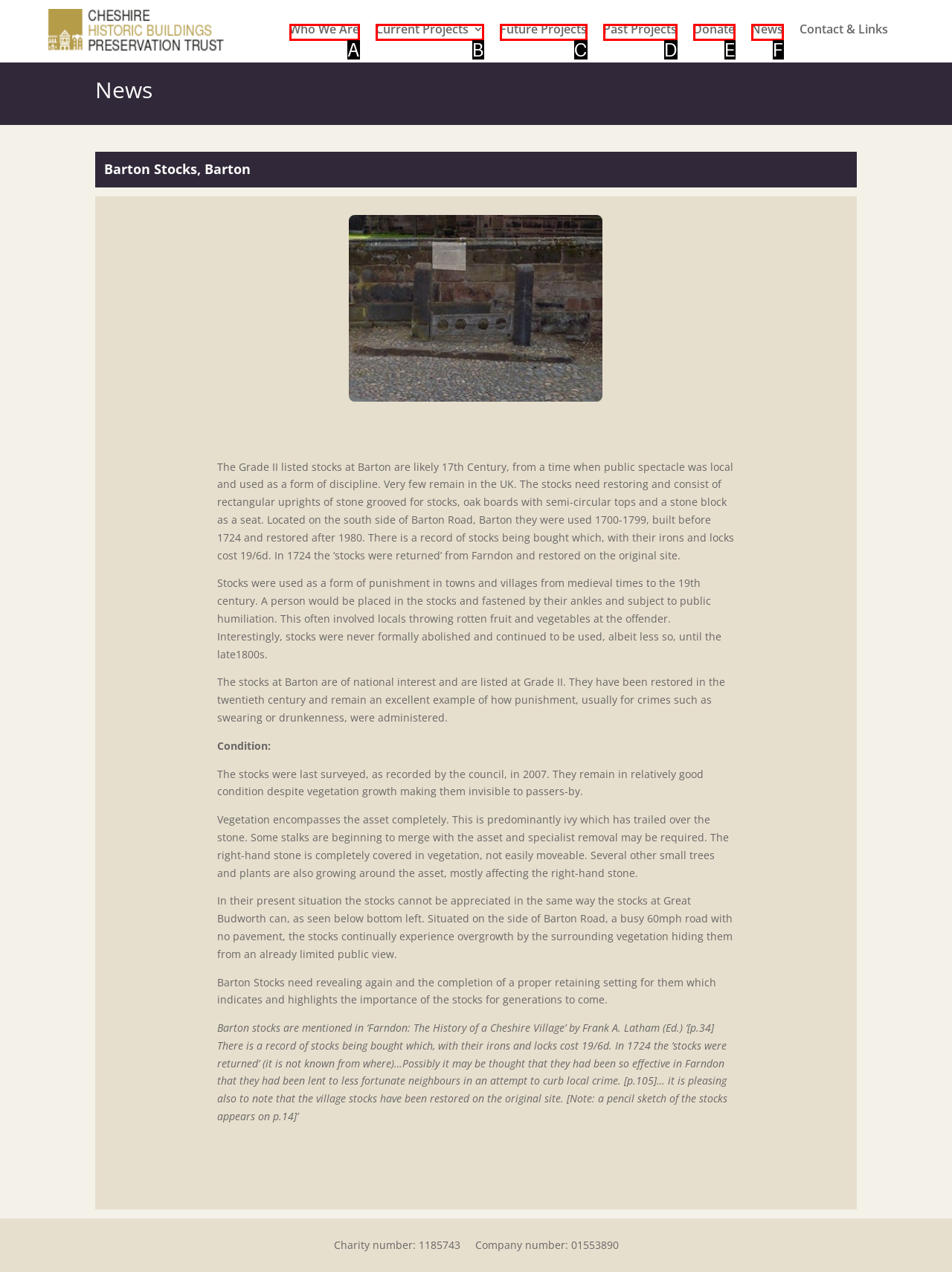Match the element description to one of the options: Donate
Respond with the corresponding option's letter.

E